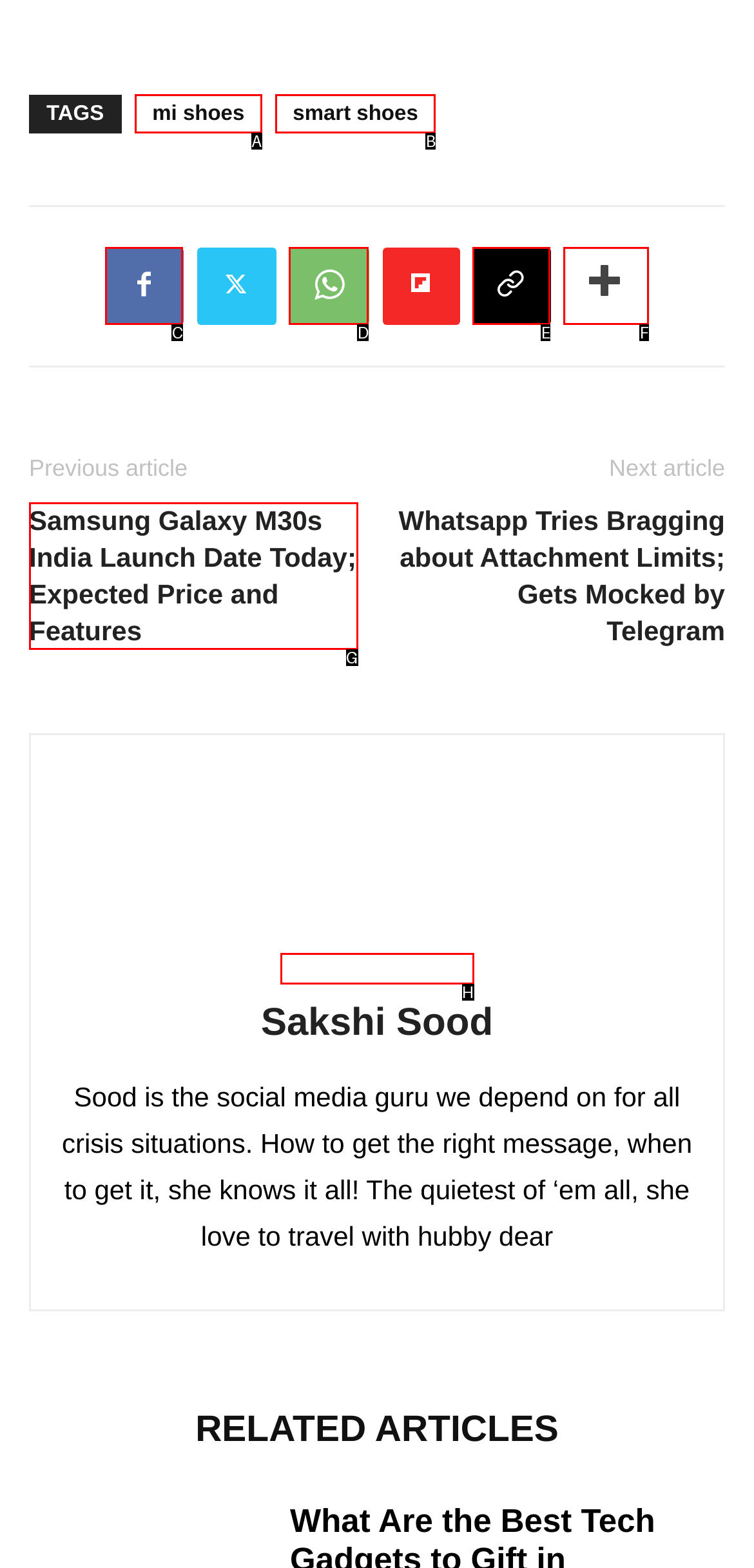Tell me which one HTML element best matches the description: mi shoes
Answer with the option's letter from the given choices directly.

A